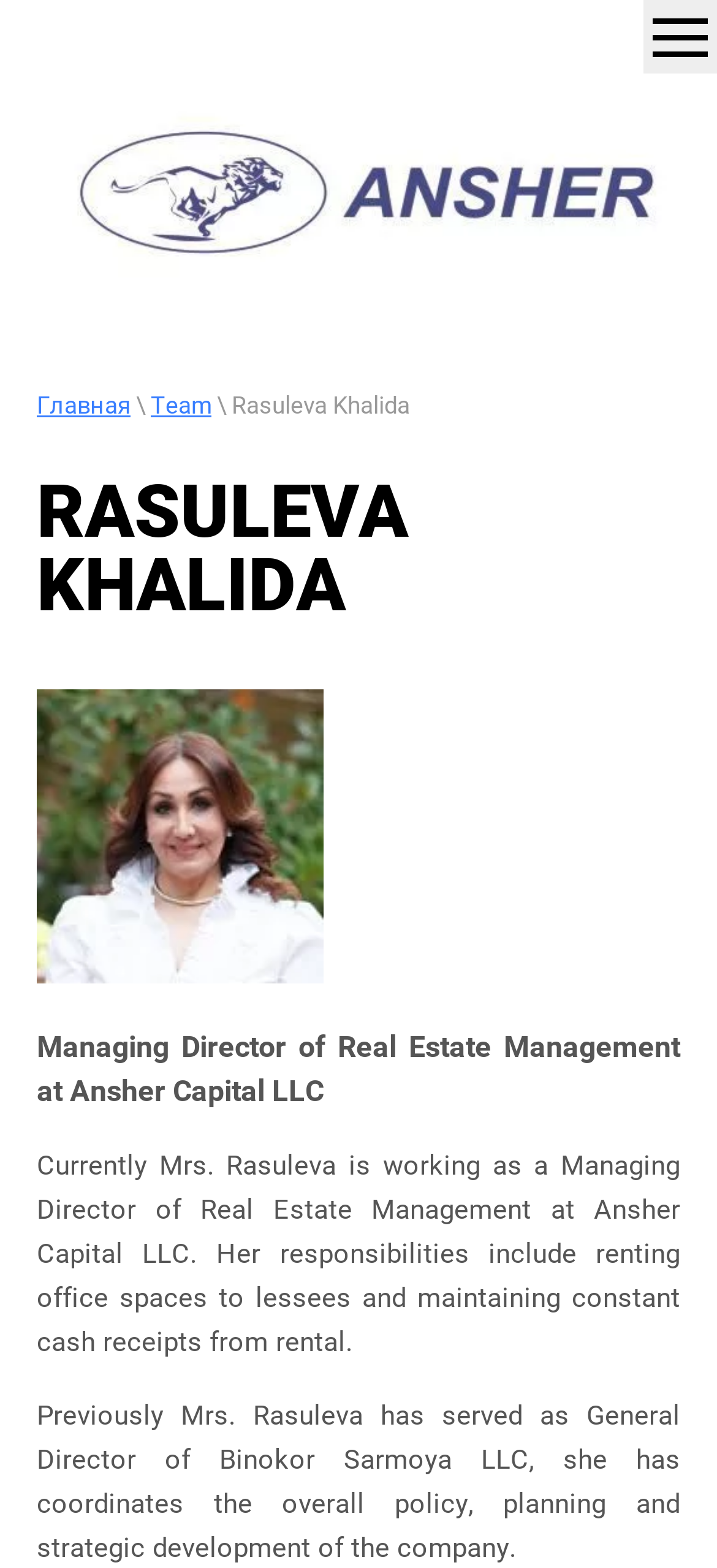Using the format (top-left x, top-left y, bottom-right x, bottom-right y), provide the bounding box coordinates for the described UI element. All values should be floating point numbers between 0 and 1: Главная

[0.051, 0.25, 0.182, 0.268]